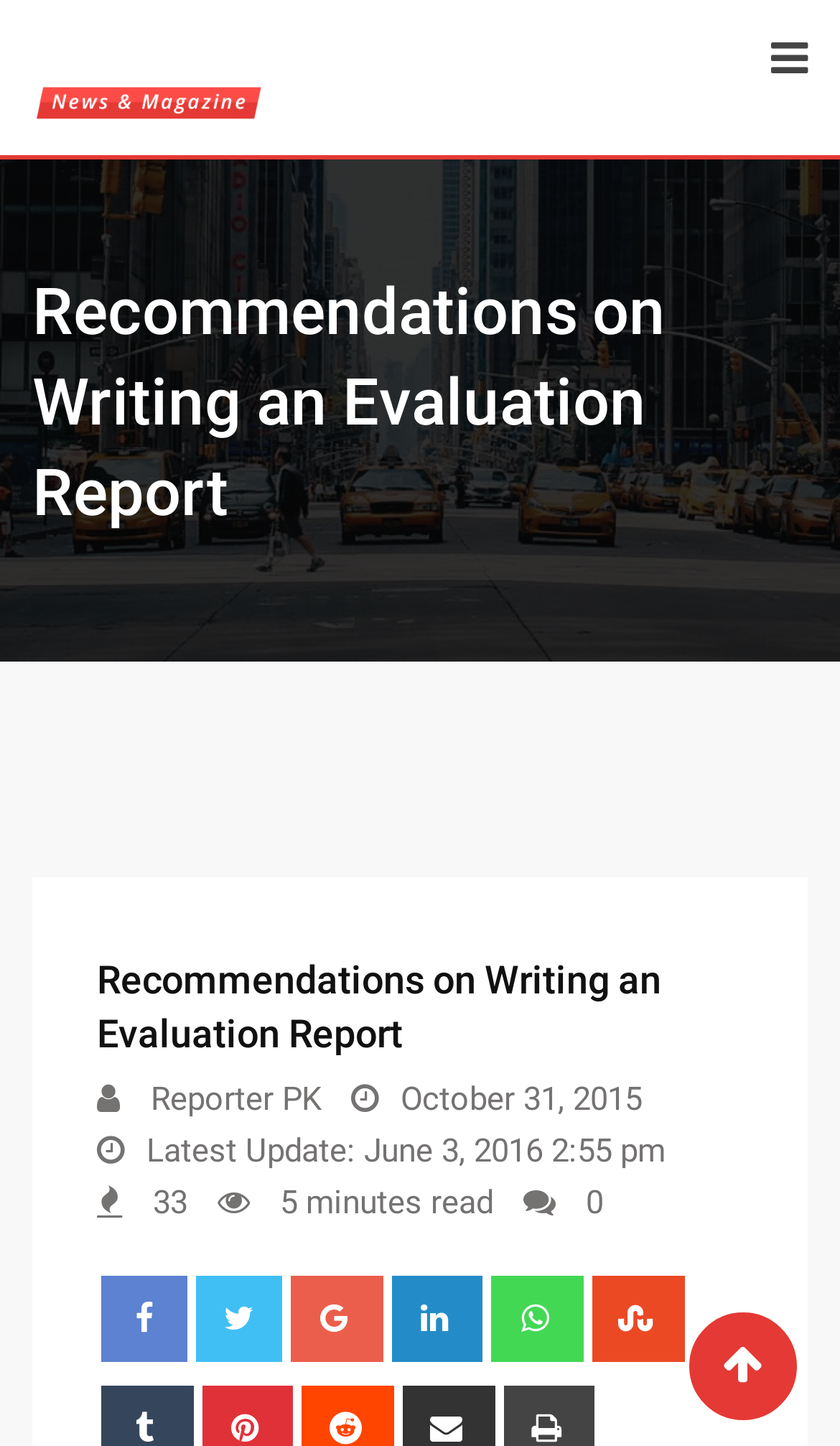Extract the bounding box coordinates of the UI element described by: "parent_node: Skip to content". The coordinates should include four float numbers ranging from 0 to 1, e.g., [left, top, right, bottom].

[0.821, 0.908, 0.949, 0.982]